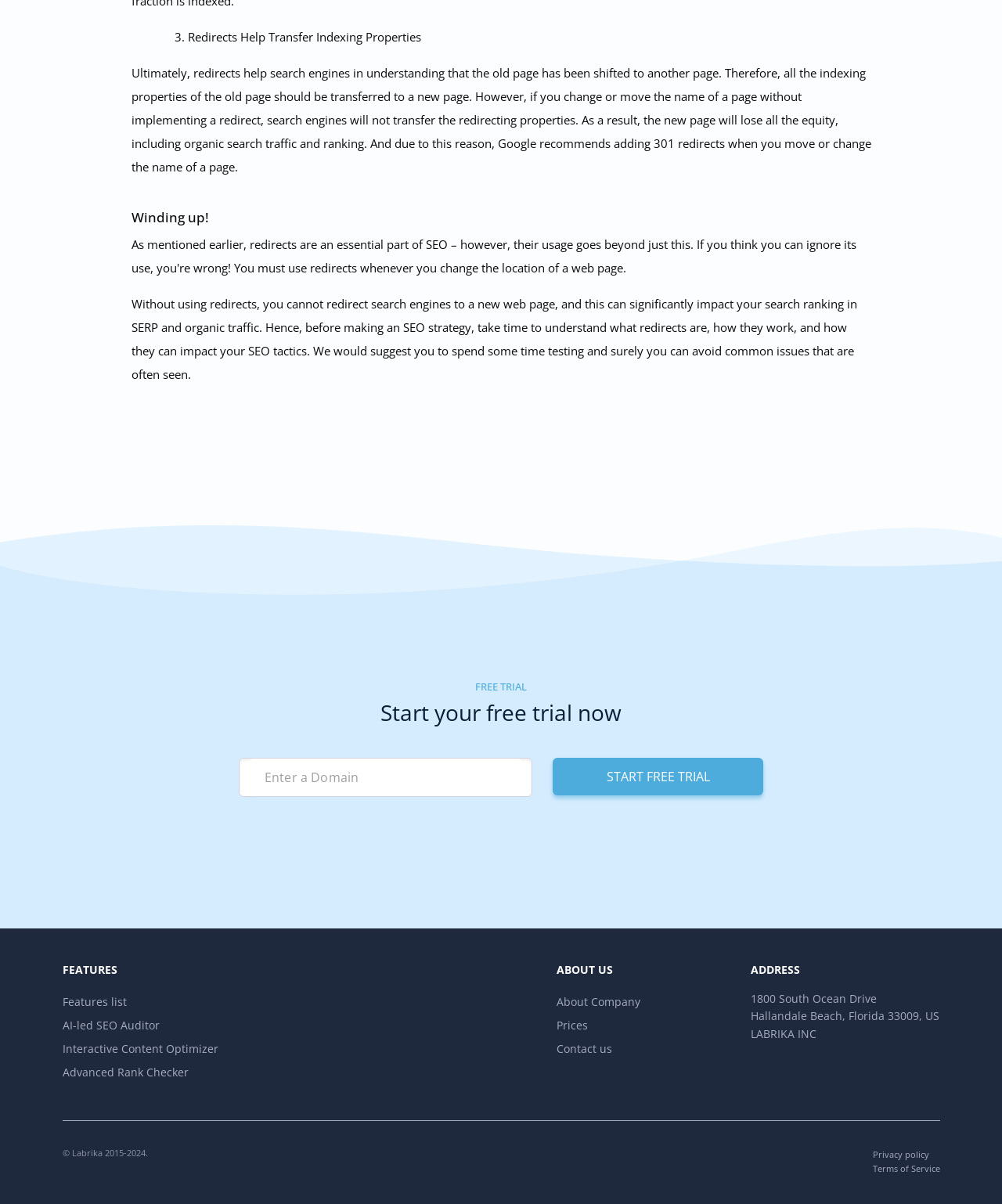Please identify the coordinates of the bounding box for the clickable region that will accomplish this instruction: "Start free trial".

[0.552, 0.629, 0.762, 0.661]